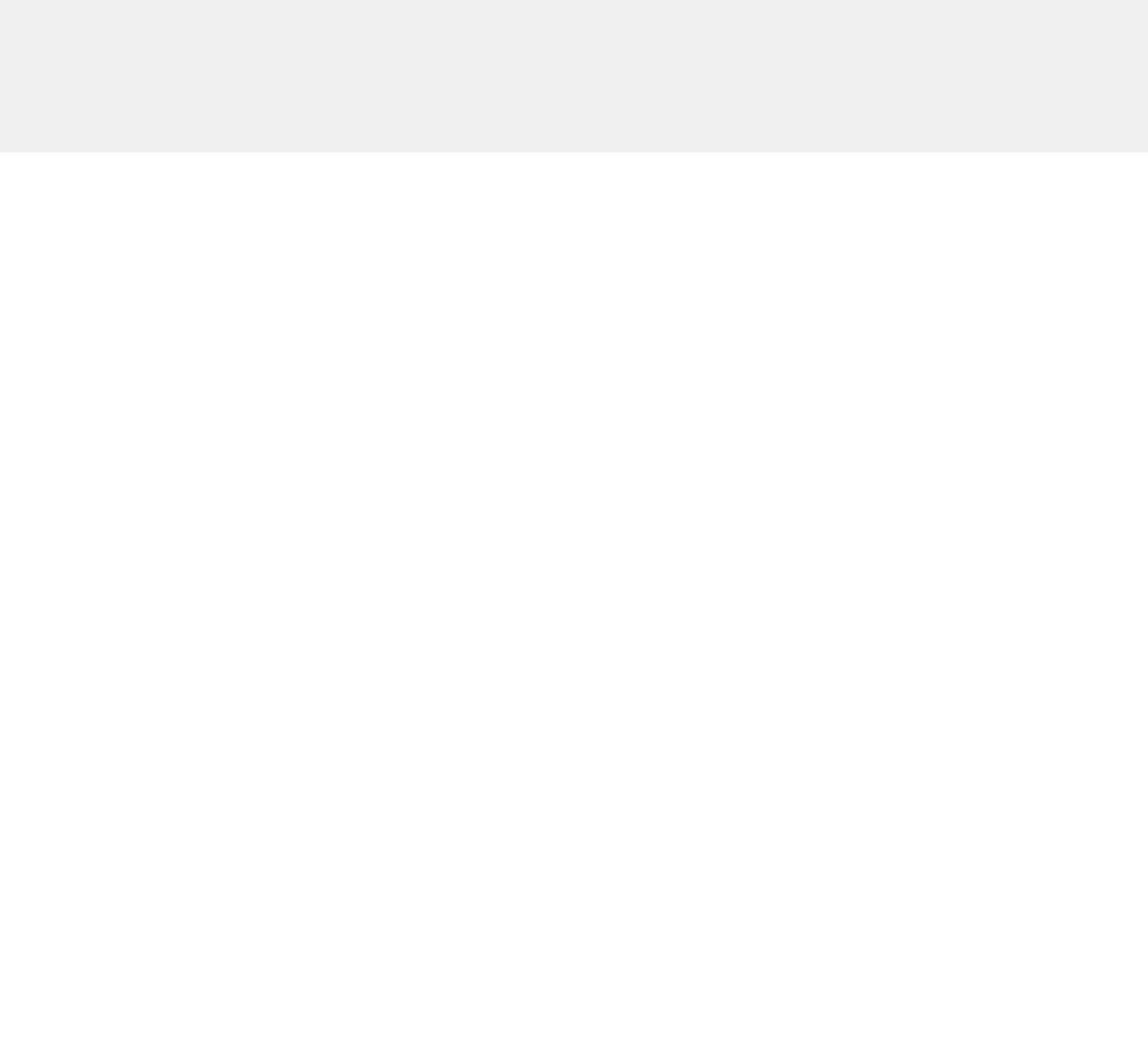From the webpage screenshot, predict the bounding box coordinates (top-left x, top-left y, bottom-right x, bottom-right y) for the UI element described here: The Anime Web

None